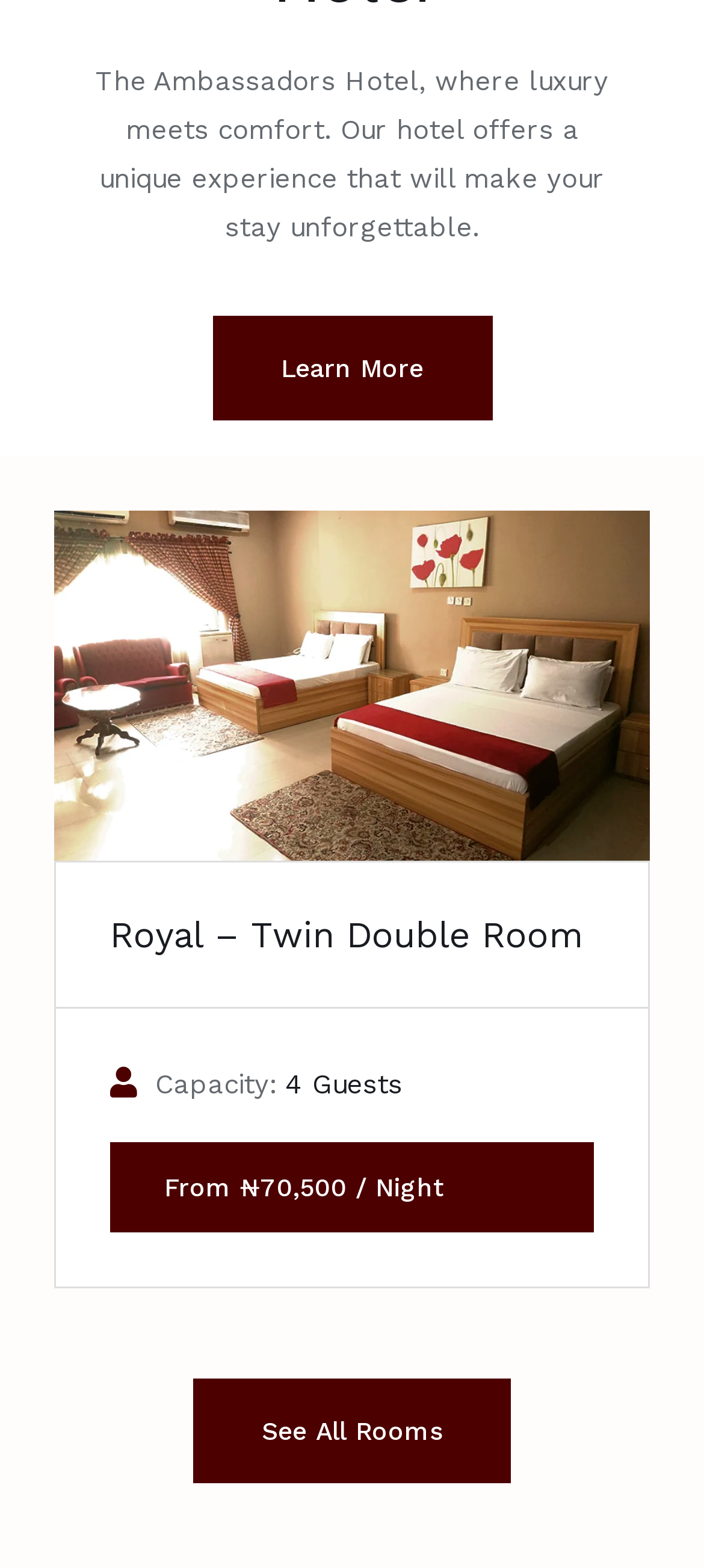How much does the room cost per night?
Give a detailed response to the question by analyzing the screenshot.

The cost of the room per night is mentioned in the link element, which says 'From ₦70,500 / Night'. This is the price for the Royal – Twin Double Room.